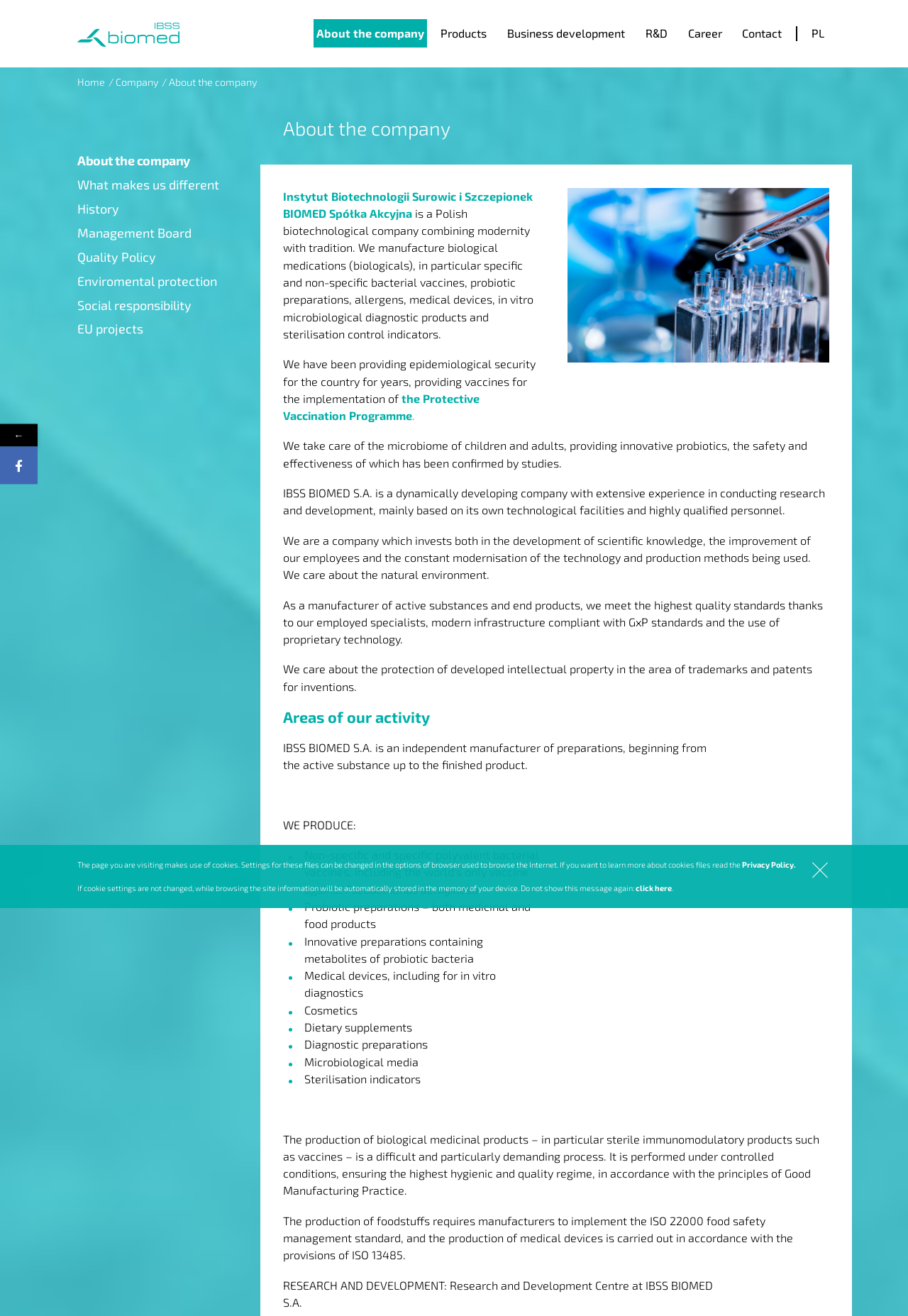Extract the text of the main heading from the webpage.

About the company